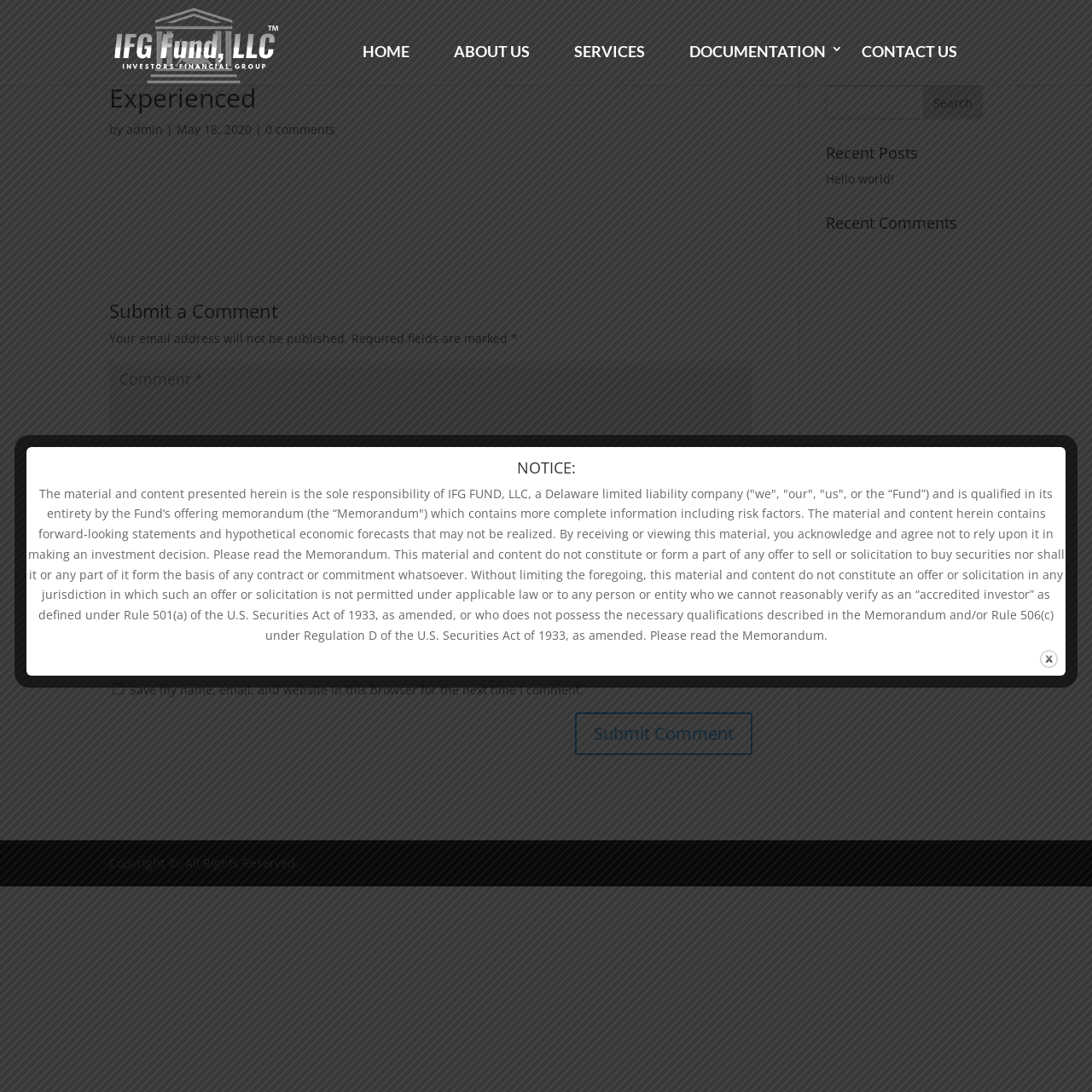Give a one-word or one-phrase response to the question:
What is the company name?

IFG FUND LLC